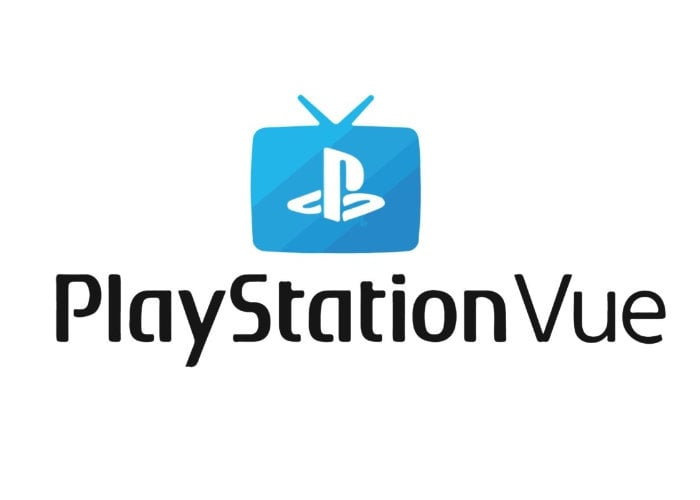Explain in detail what you see in the image.

The image features the logo of PlayStation Vue, a streaming television service by Sony. The logo integrates a stylized television icon, colored in light blue, which prominently displays the PlayStation symbol in the center. Below the television graphic, the name "PlayStation" is displayed in bold black letters, followed by "Vue" in a slightly lighter weight, giving it a modern and sleek appearance. This logo represents an innovative service aimed at providing viewers with access to various television channels and content on-demand, reflecting PlayStation's commitment to enhancing entertainment experiences for users.